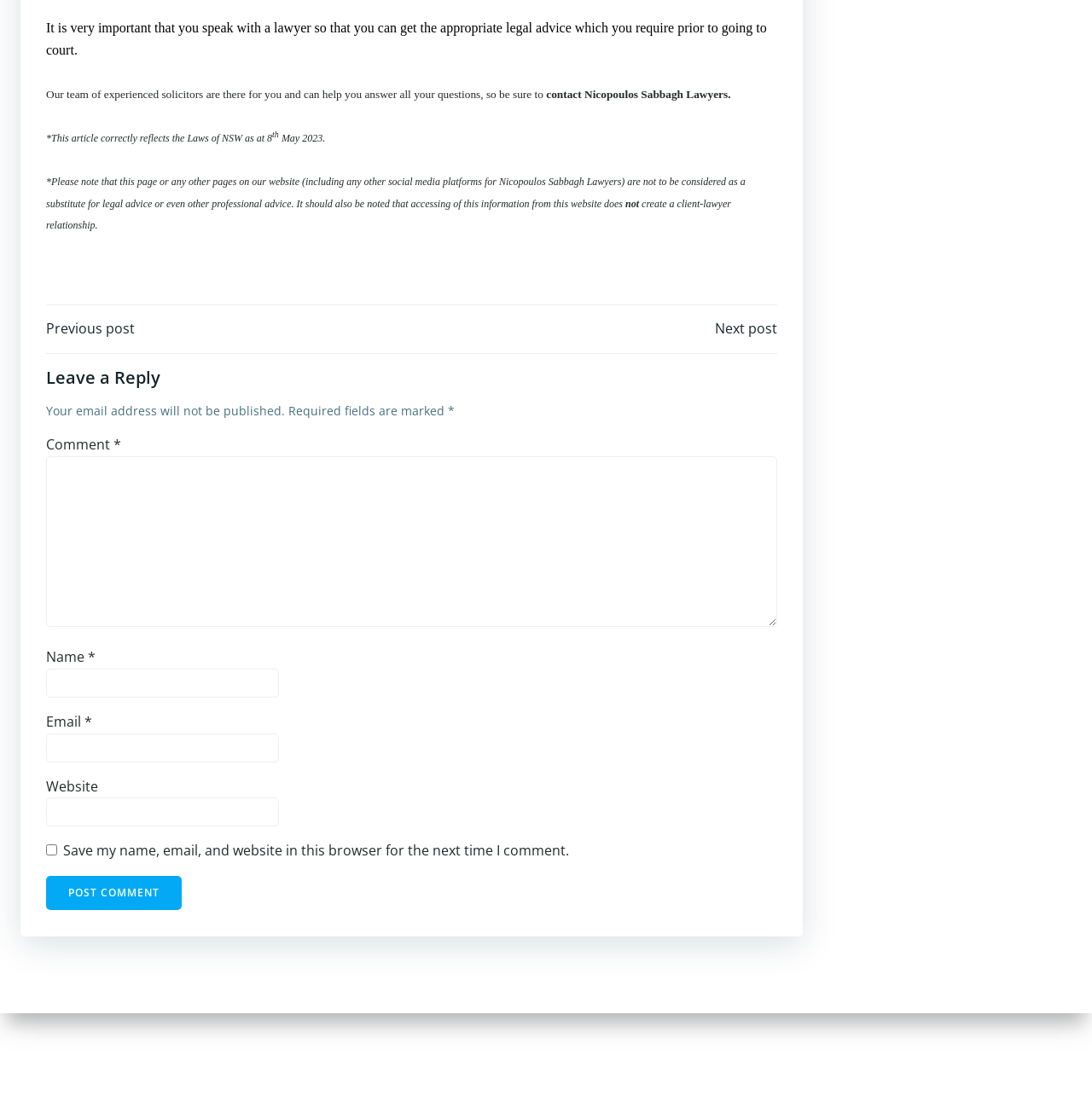What is the name of the law firm mentioned on this webpage?
Look at the screenshot and provide an in-depth answer.

I found the name of the law firm by reading the static text elements on the webpage. Specifically, I looked at the elements with IDs 578 and 579, which contain the text 'Nicopoulos' and 'Sabbagh Lawyers', respectively.